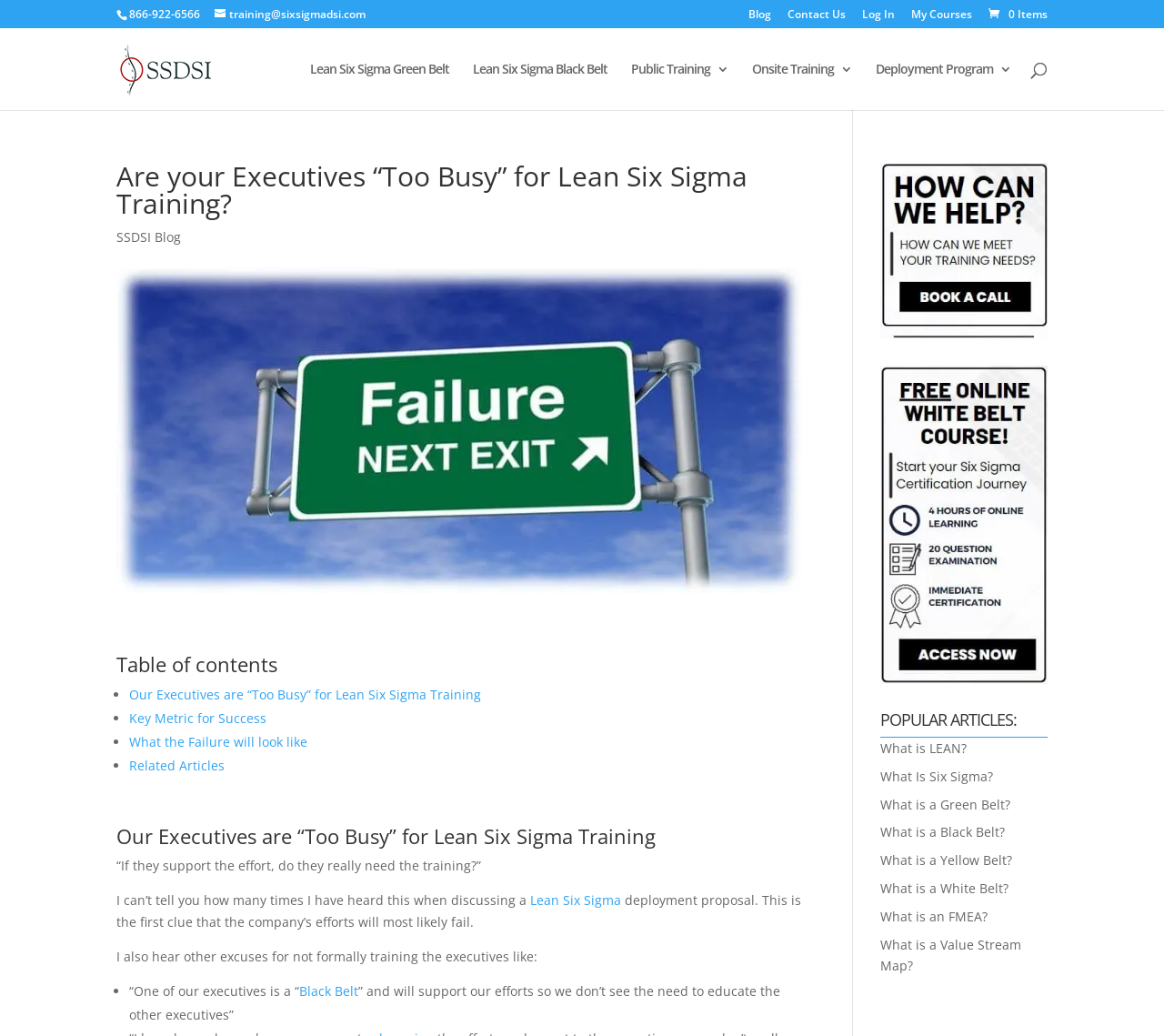What is the title of the article?
Based on the visual content, answer with a single word or a brief phrase.

Are your Executives “Too Busy” for Lean Six Sigma Training?